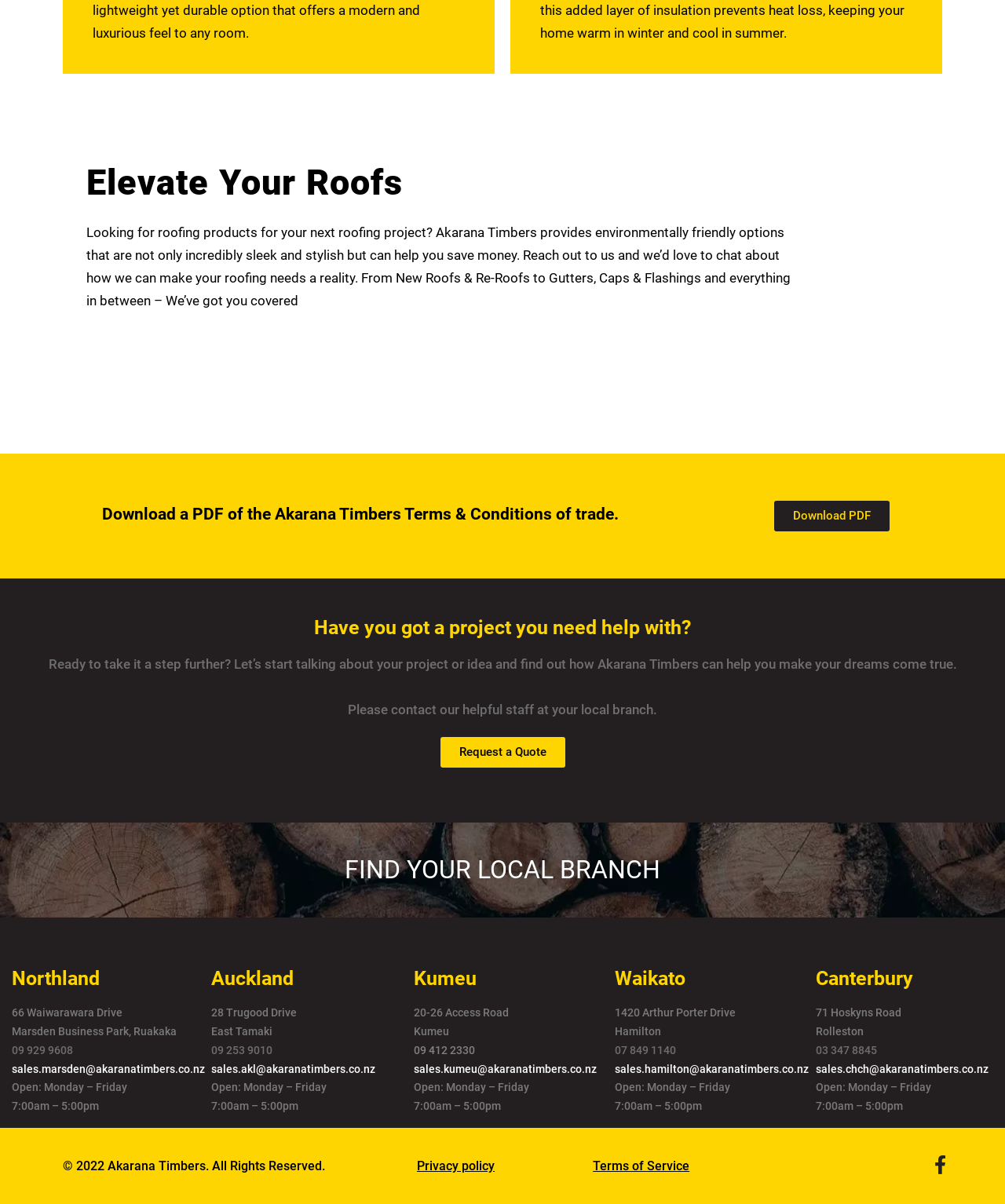What is the purpose of the 'Request a Quote' link?
Using the image, provide a detailed and thorough answer to the question.

The 'Request a Quote' link is placed below the 'Have you got a project you need help with?' heading, suggesting that it is a call-to-action for users to contact the staff at Akarana Timbers to get a quote for their project or idea.